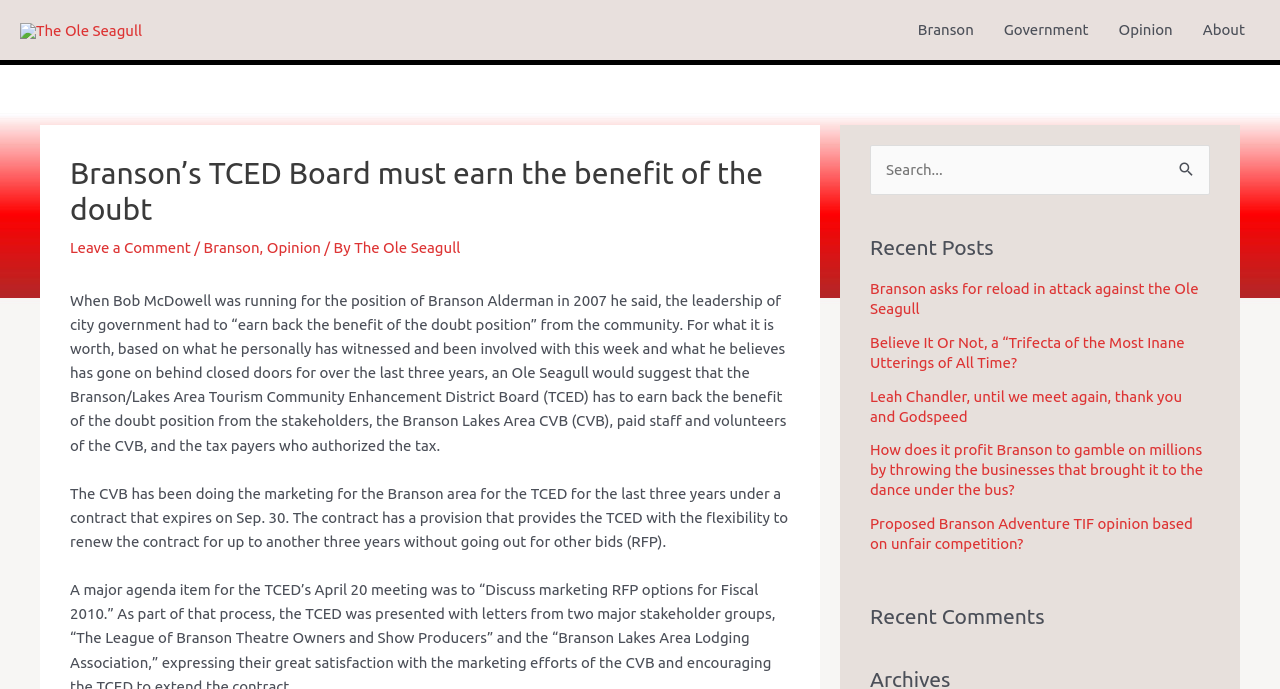Explain the webpage in detail.

The webpage appears to be a blog post or an article from "The Ole Seagull" website. At the top, there is a logo and a link to the website's homepage. Below the logo, there is a navigation menu with links to different sections of the website, including "Branson", "Government", "Opinion", and "About".

The main content of the webpage is a blog post titled "Branson's TCED Board must earn the benefit of the doubt". The title is followed by a brief summary of the post, which includes links to related categories and tags. The post itself is a lengthy article discussing the Branson/Lakes Area Tourism Community Enhancement District Board (TCED) and its relationship with the Branson Lakes Area CVB.

To the right of the main content, there is a search bar with a button labeled "Search". Below the search bar, there is a section titled "Recent Posts" that lists five links to other blog posts on the website. Further down, there is another section titled "Recent Comments", but it appears to be empty.

At the bottom of the webpage, there are three columns of content. The left column contains the main article, while the middle and right columns contain complementary content, including the search bar and the "Recent Posts" and "Recent Comments" sections.